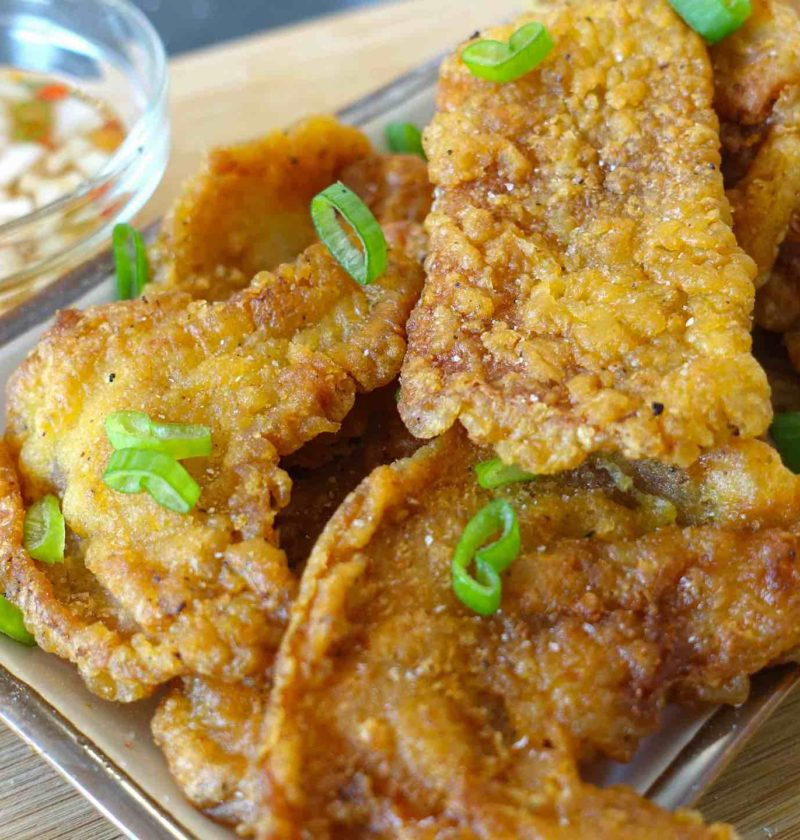Detail the scene depicted in the image with as much precision as possible.

The image showcases a delectable serving of **Crispy Chicken Skin**, a popular Filipino delicacy. The dish features golden-brown, fried pieces of chicken skin, perfectly crisped to a satisfying crunch. Garnished with bright green slices of scallions, it adds a pop of color and freshness to the plate. In the background, a small bowl can be seen filled with a dipping sauce, enhancing the appeal of this savory dish. This enticing preparation is presented on a sleek platter, highlighting its irresistible texture and flavor, perfect for anyone looking to indulge in a flavorful snack or appetizer.